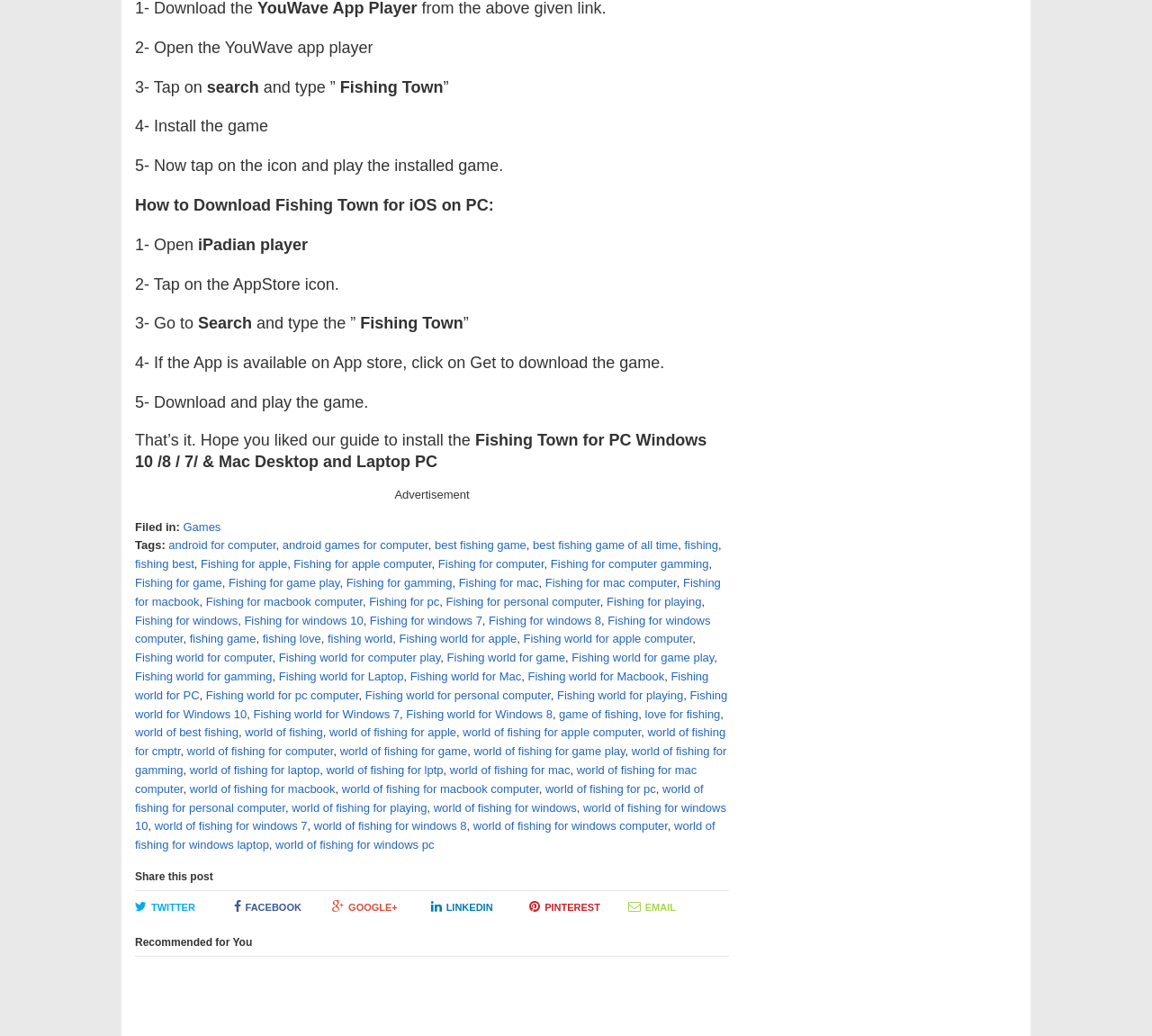Find the bounding box coordinates of the element to click in order to complete this instruction: "Enter a comment". The bounding box coordinates must be four float numbers between 0 and 1, denoted as [left, top, right, bottom].

None